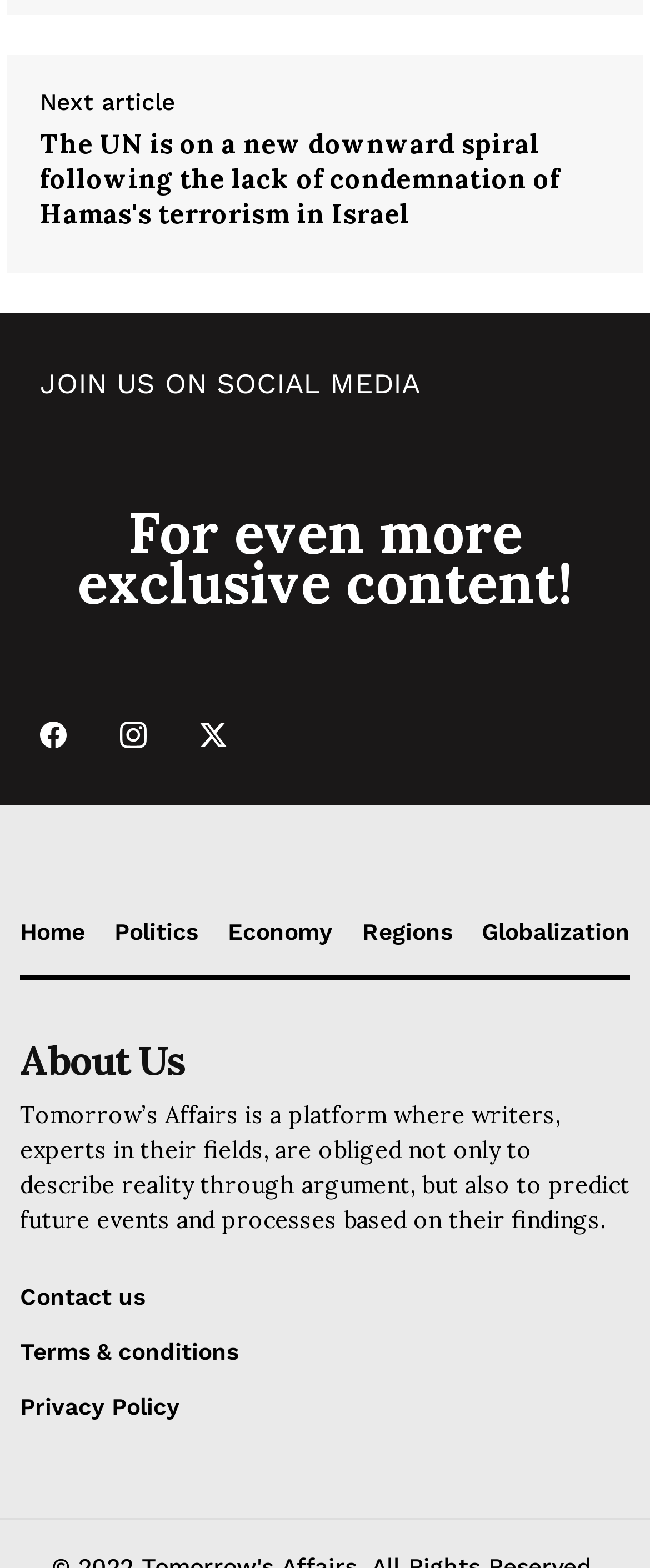Locate the bounding box coordinates of the area that needs to be clicked to fulfill the following instruction: "Visit the home page". The coordinates should be in the format of four float numbers between 0 and 1, namely [left, top, right, bottom].

[0.218, 0.546, 0.782, 0.565]